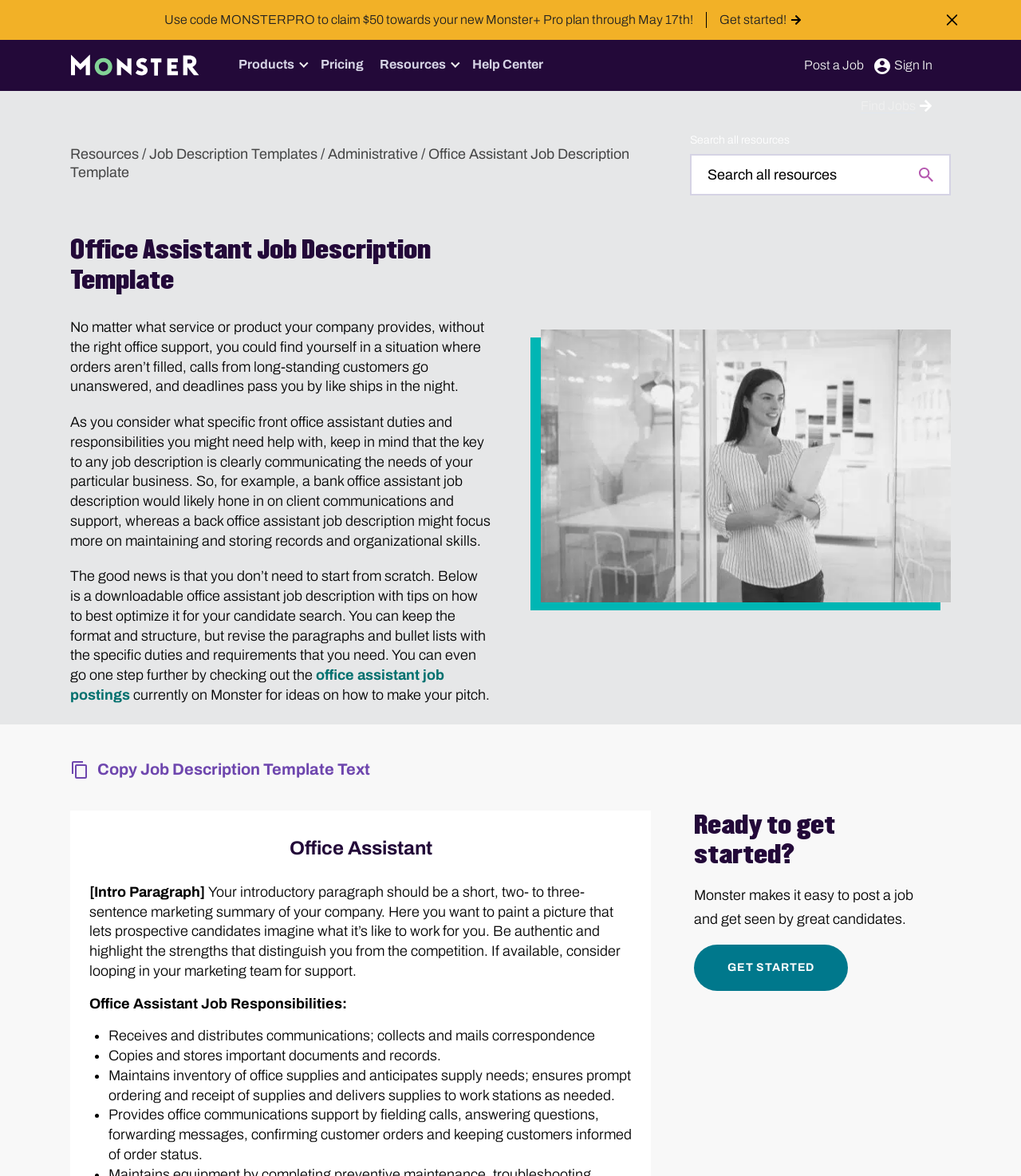Please identify the primary heading of the webpage and give its text content.

Office Assistant Job Description Template